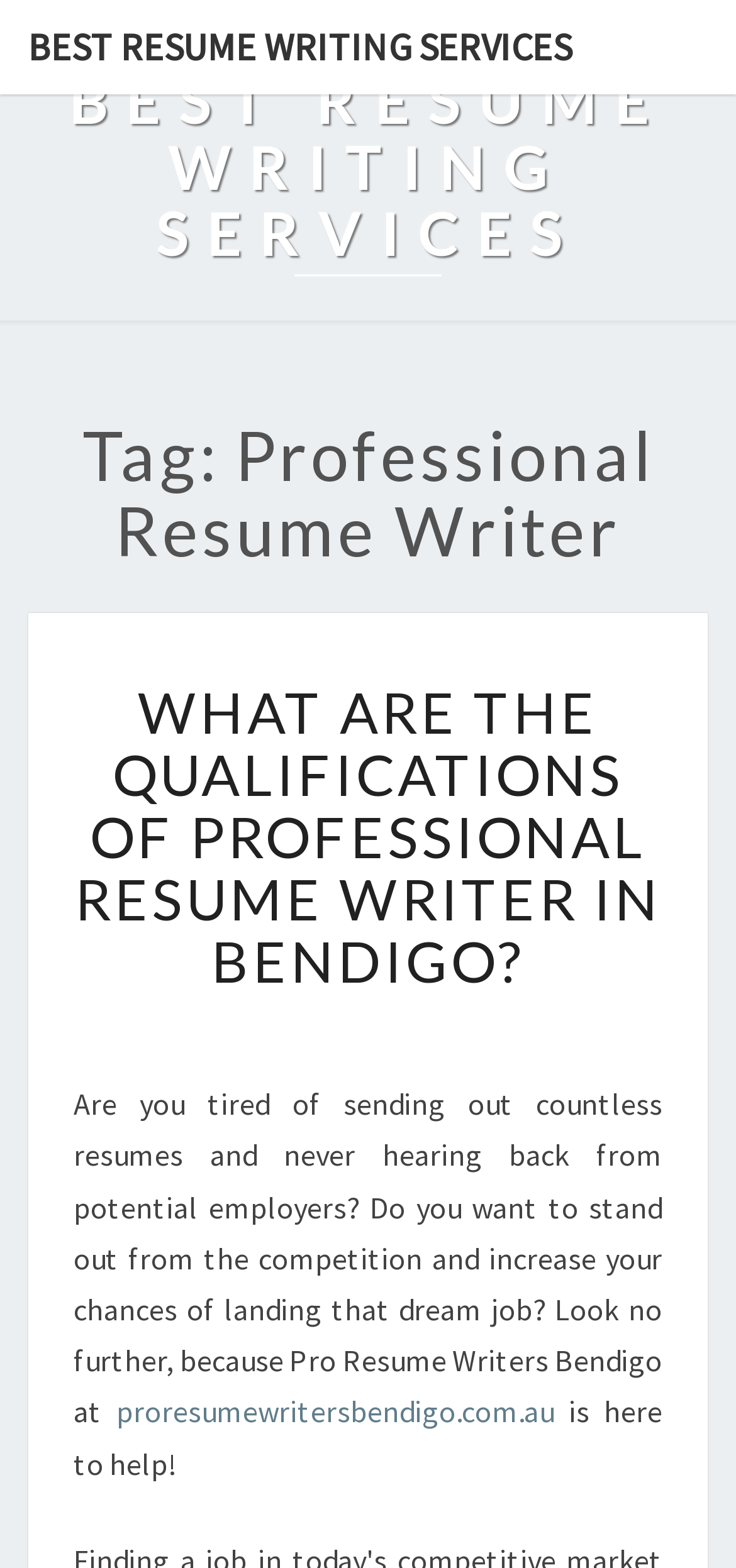Reply to the question with a single word or phrase:
What is the purpose of using a professional resume writer?

To stand out from competition